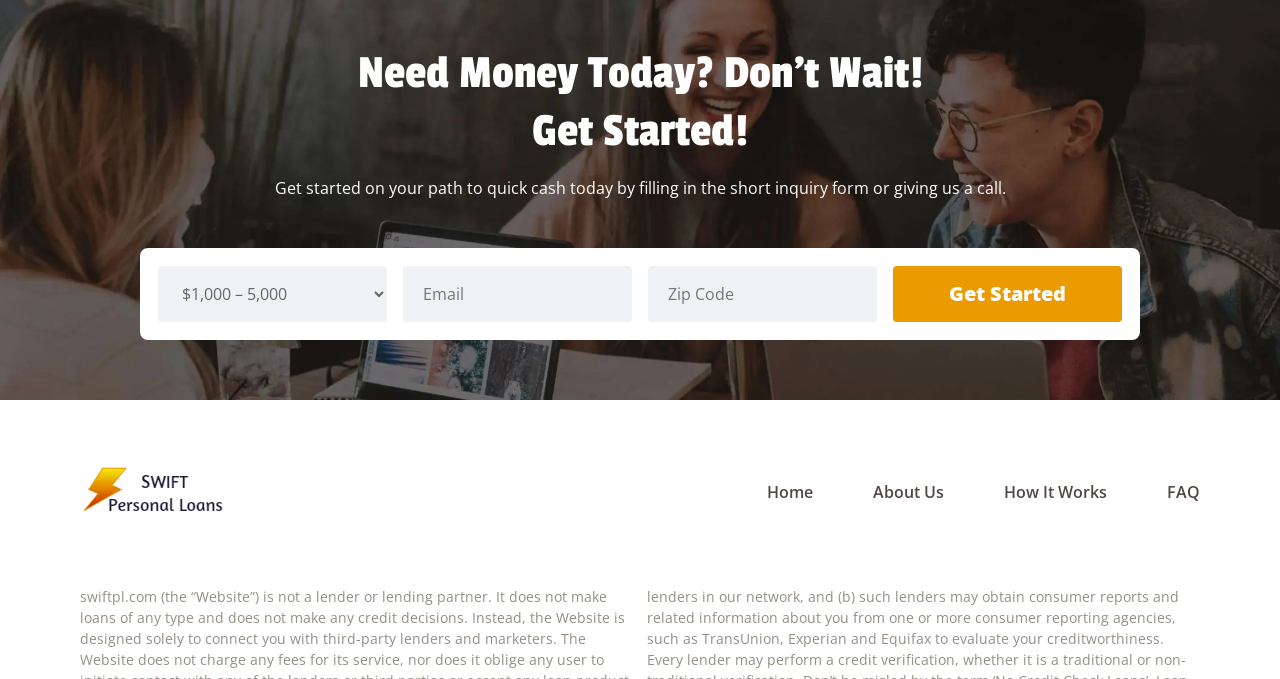What information is required to get started?
Could you give a comprehensive explanation in response to this question?

The form on the webpage requires the user to input their email and zip code, as indicated by the two text boxes labeled 'Email' and 'Zip Code' respectively.